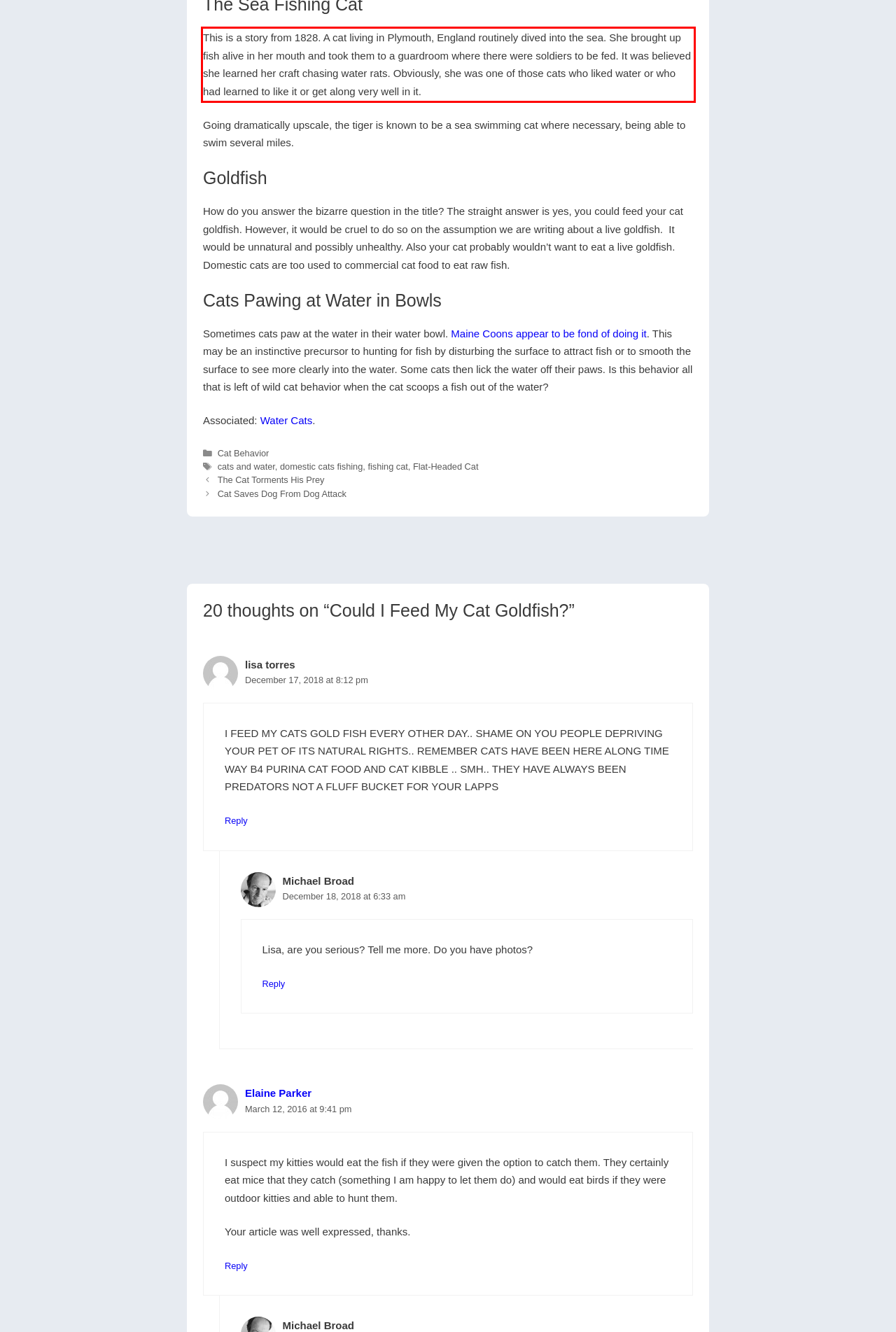Please examine the webpage screenshot and extract the text within the red bounding box using OCR.

This is a story from 1828. A cat living in Plymouth, England routinely dived into the sea. She brought up fish alive in her mouth and took them to a guardroom where there were soldiers to be fed. It was believed she learned her craft chasing water rats. Obviously, she was one of those cats who liked water or who had learned to like it or get along very well in it.